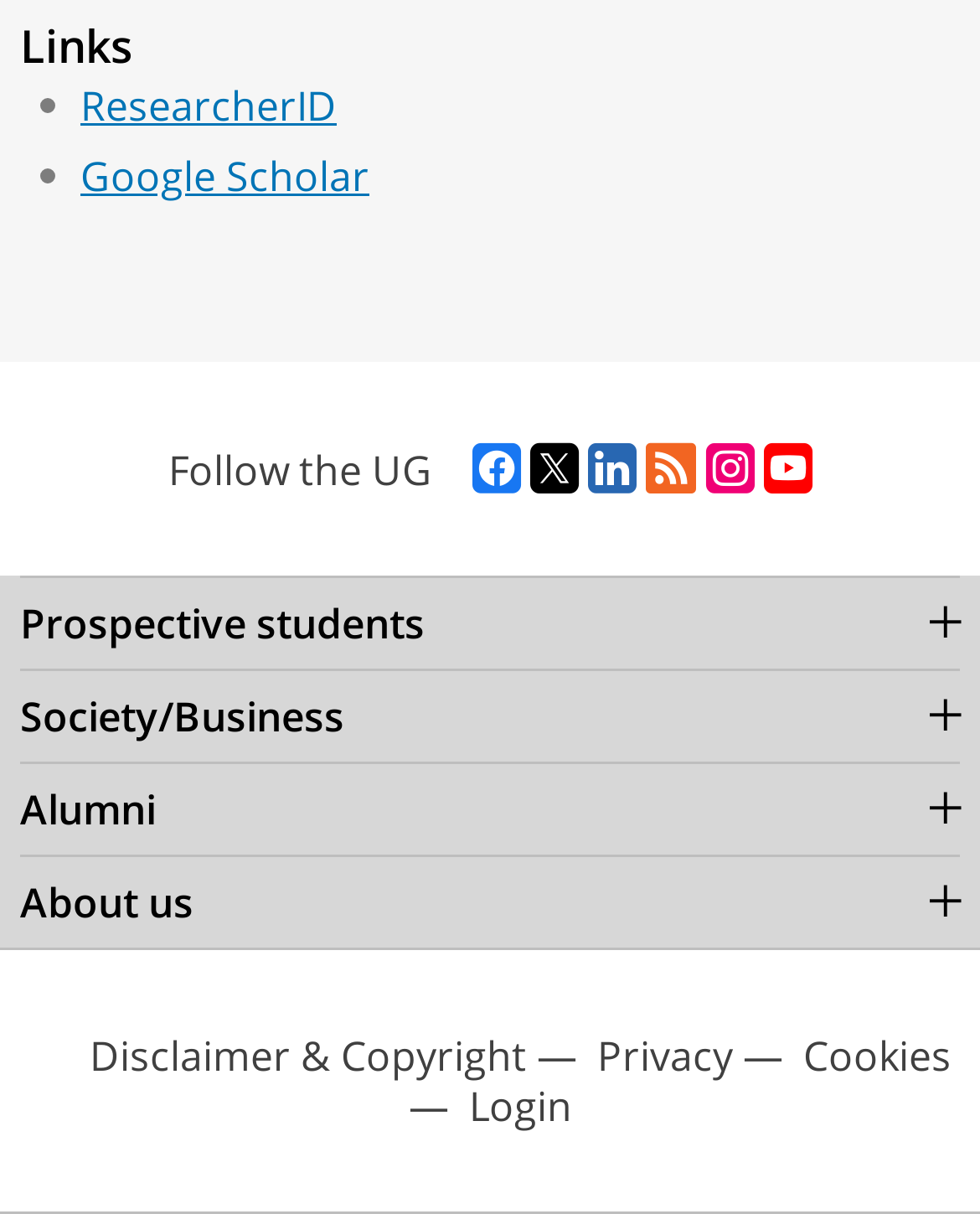Provide the bounding box coordinates of the HTML element this sentence describes: "Login".

[0.478, 0.891, 0.583, 0.932]